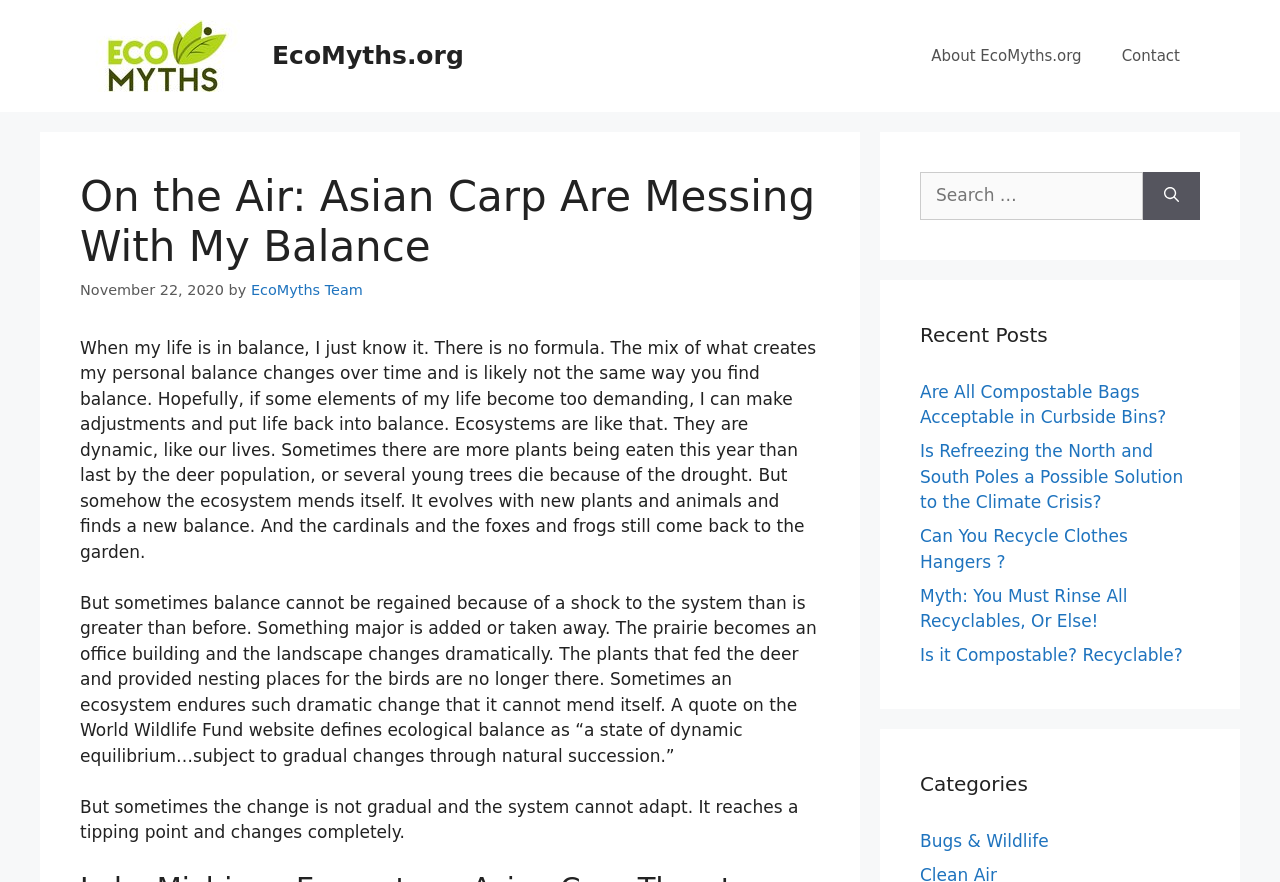Identify the bounding box coordinates of the element to click to follow this instruction: 'Search for something'. Ensure the coordinates are four float values between 0 and 1, provided as [left, top, right, bottom].

[0.719, 0.195, 0.893, 0.249]